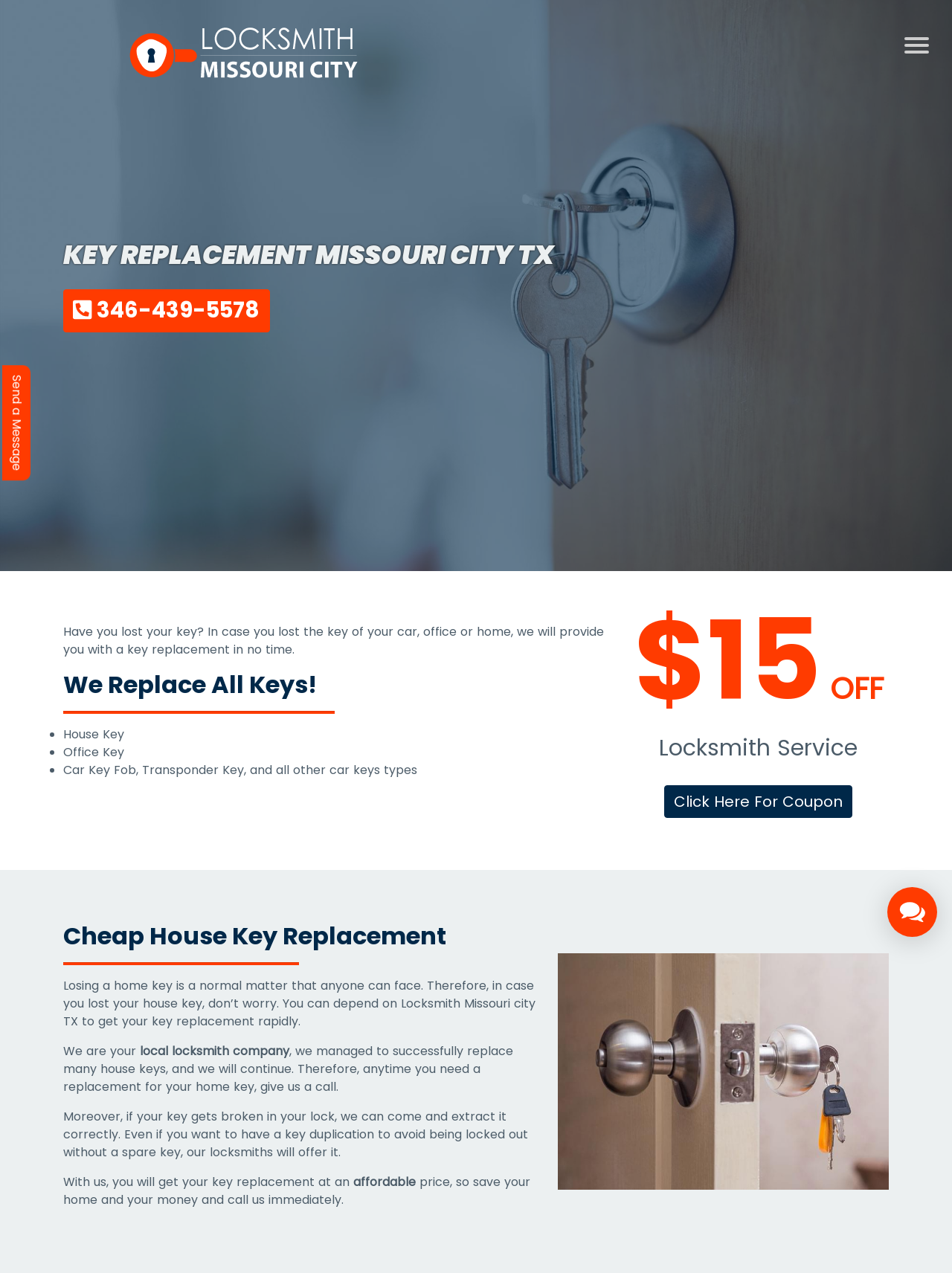Locate and provide the bounding box coordinates for the HTML element that matches this description: "parent_node: Home".

[0.946, 0.025, 0.977, 0.044]